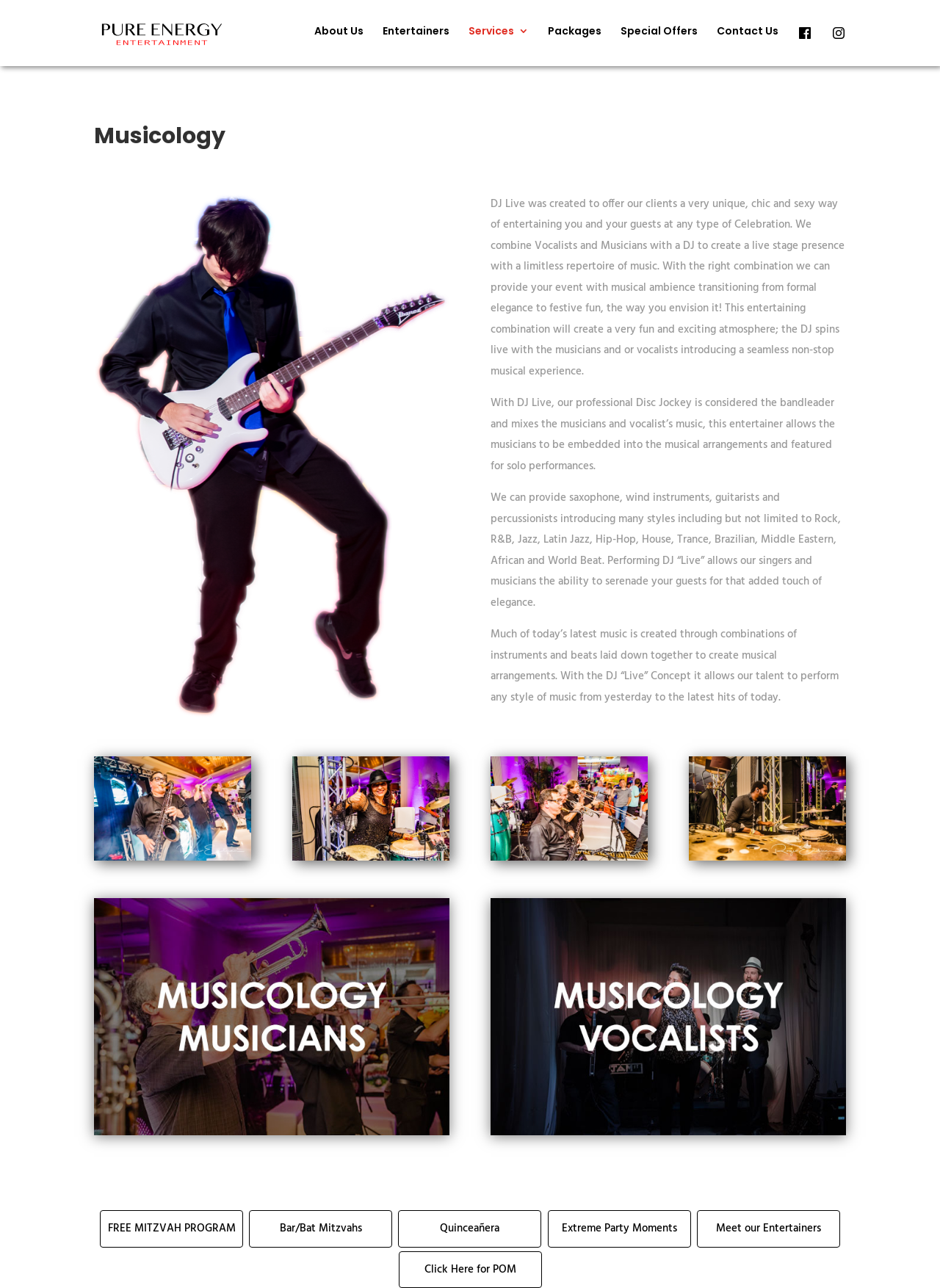Select the bounding box coordinates of the element I need to click to carry out the following instruction: "Click on the Facebook link".

None